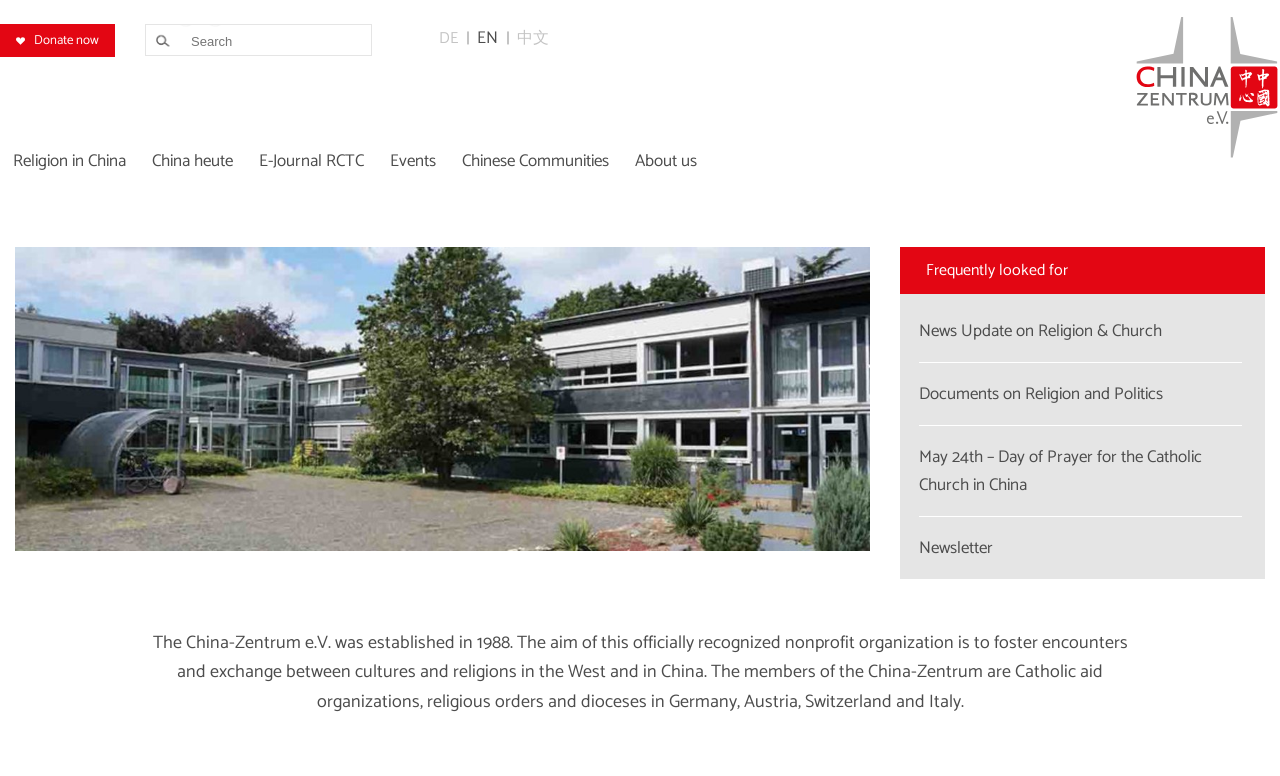Can you specify the bounding box coordinates of the area that needs to be clicked to fulfill the following instruction: "Switch to English"?

[0.373, 0.031, 0.404, 0.067]